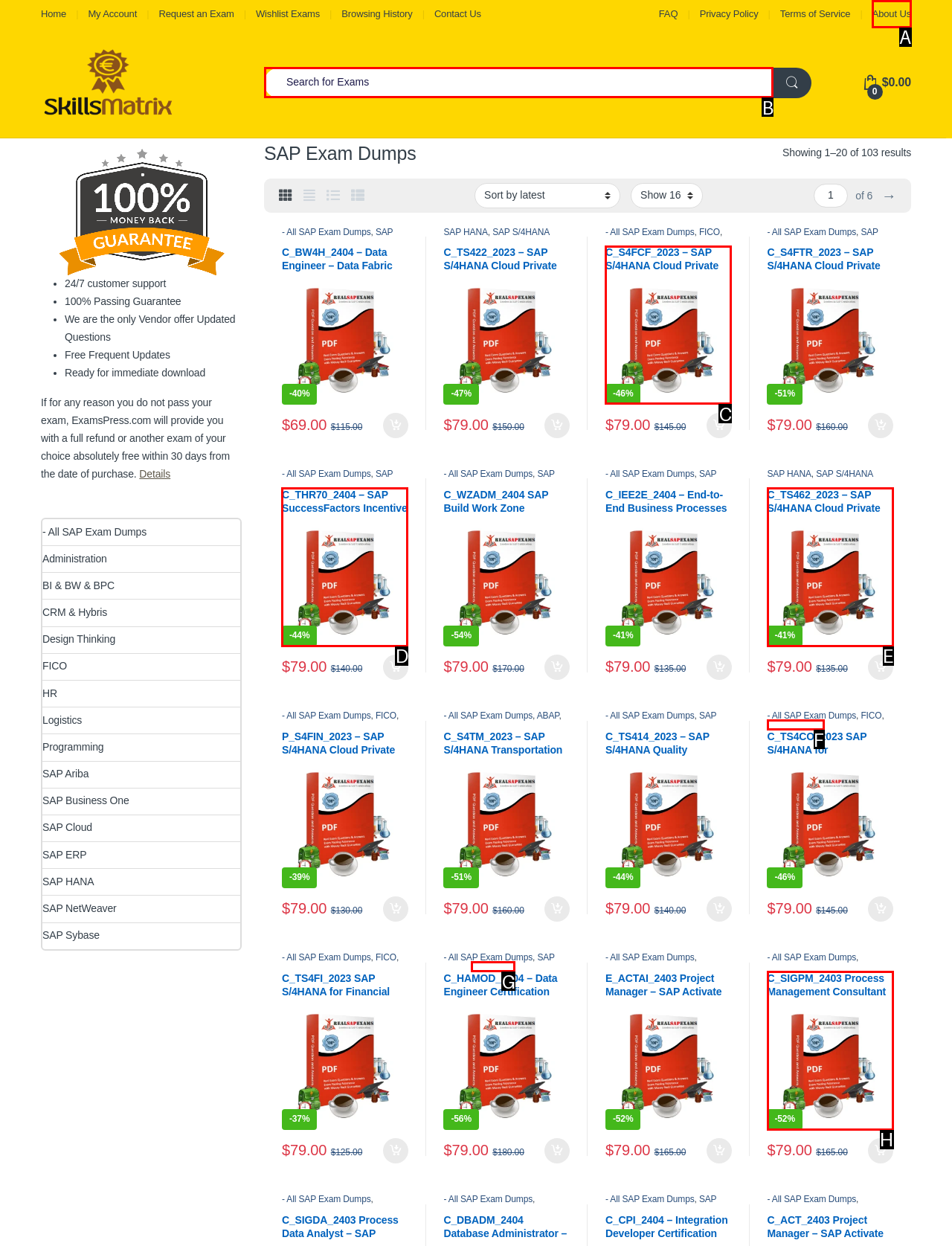Please identify the UI element that matches the description: name="s" placeholder="Search for Exams"
Respond with the letter of the correct option.

B